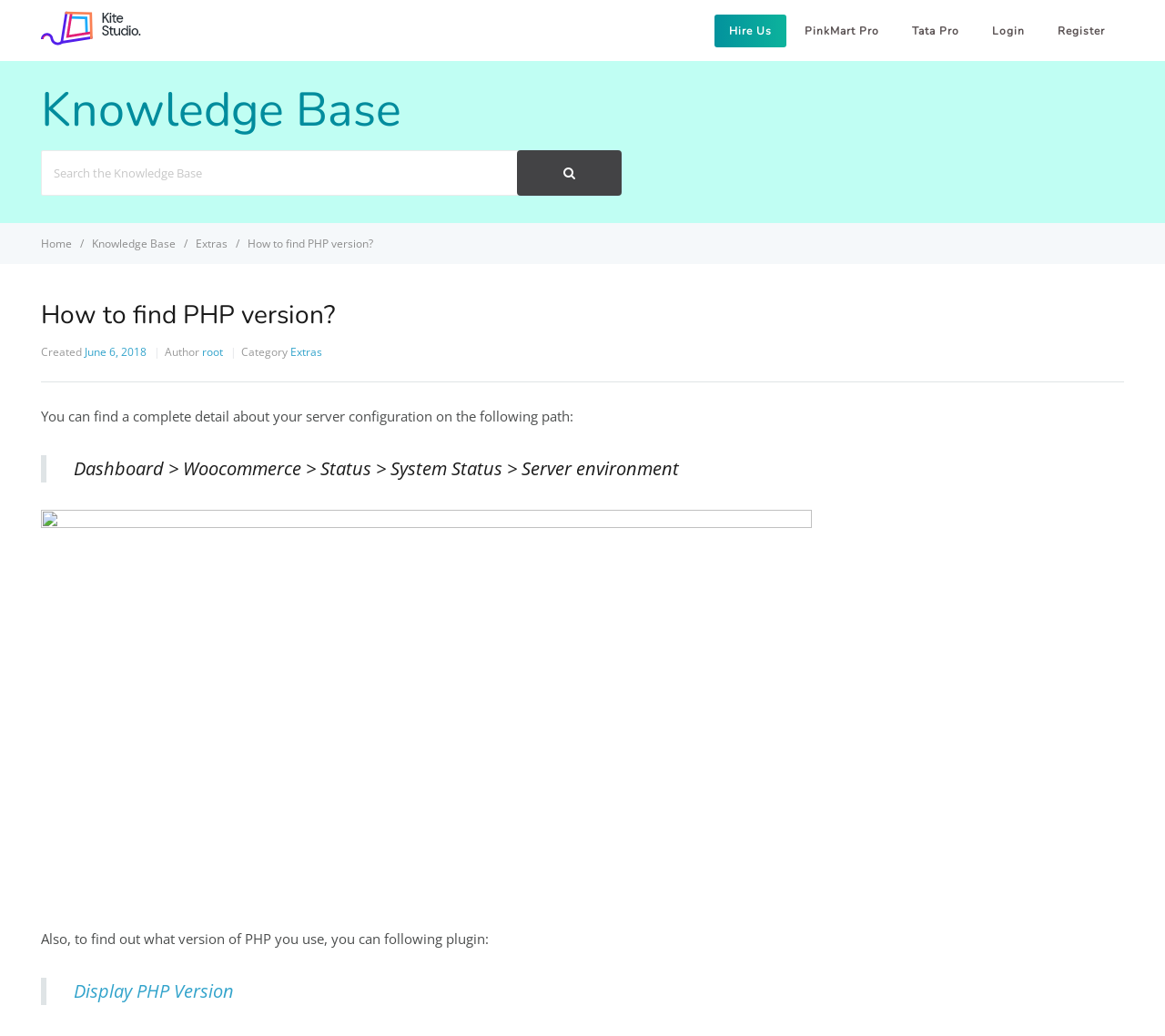Locate the bounding box coordinates of the clickable part needed for the task: "Login".

[0.839, 0.014, 0.892, 0.045]